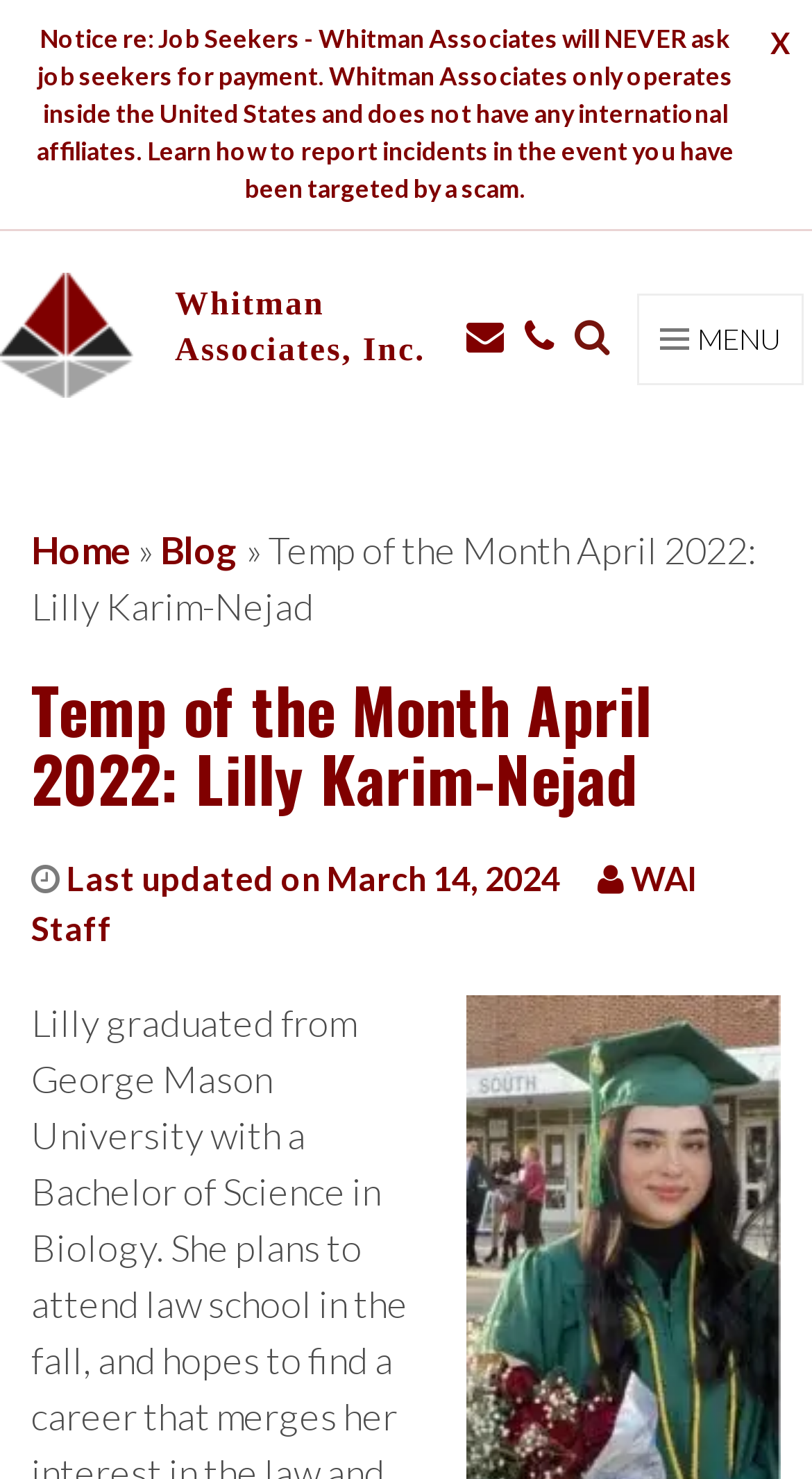Provide the bounding box coordinates for the area that should be clicked to complete the instruction: "Click the Whitman Associates logo".

[0.0, 0.184, 0.164, 0.269]